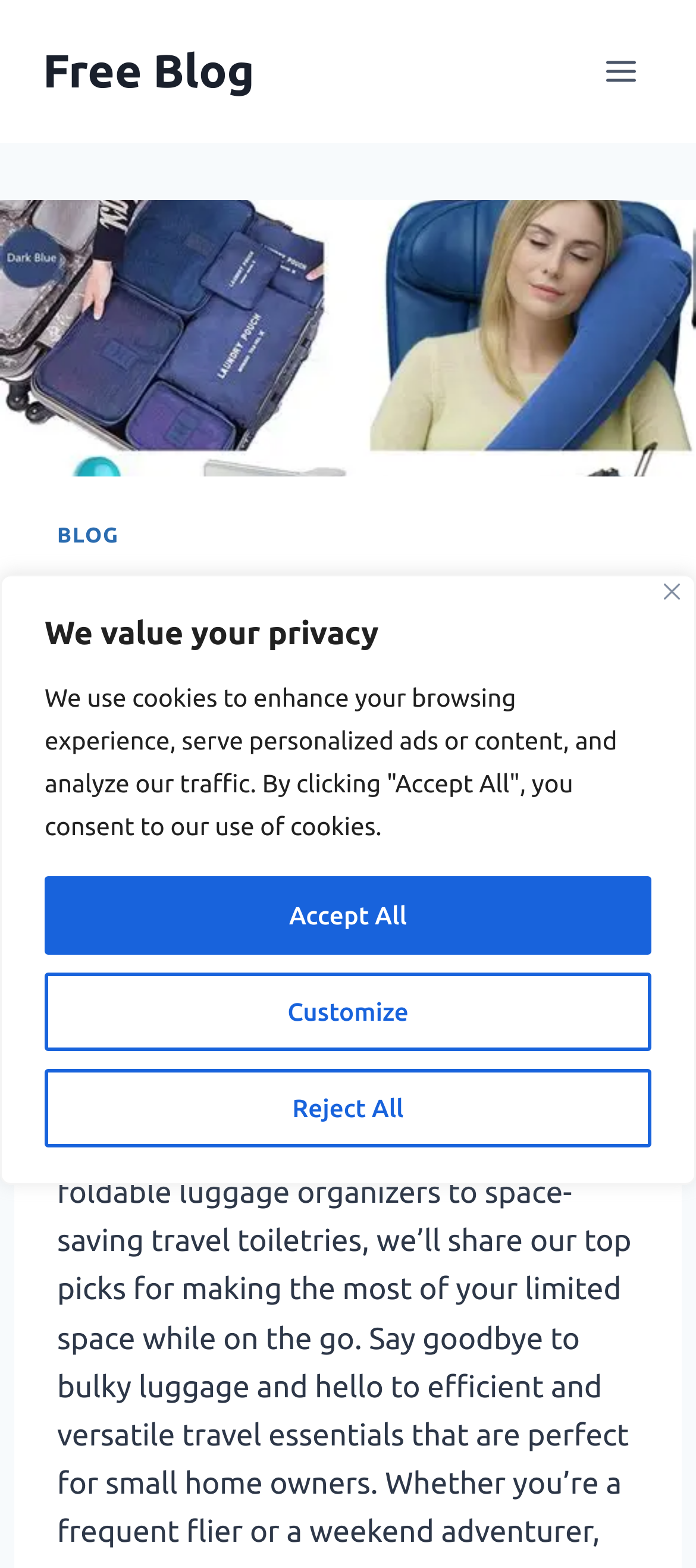Extract the main title from the webpage and generate its text.

The Best Travel Accessories for Small Home Owners